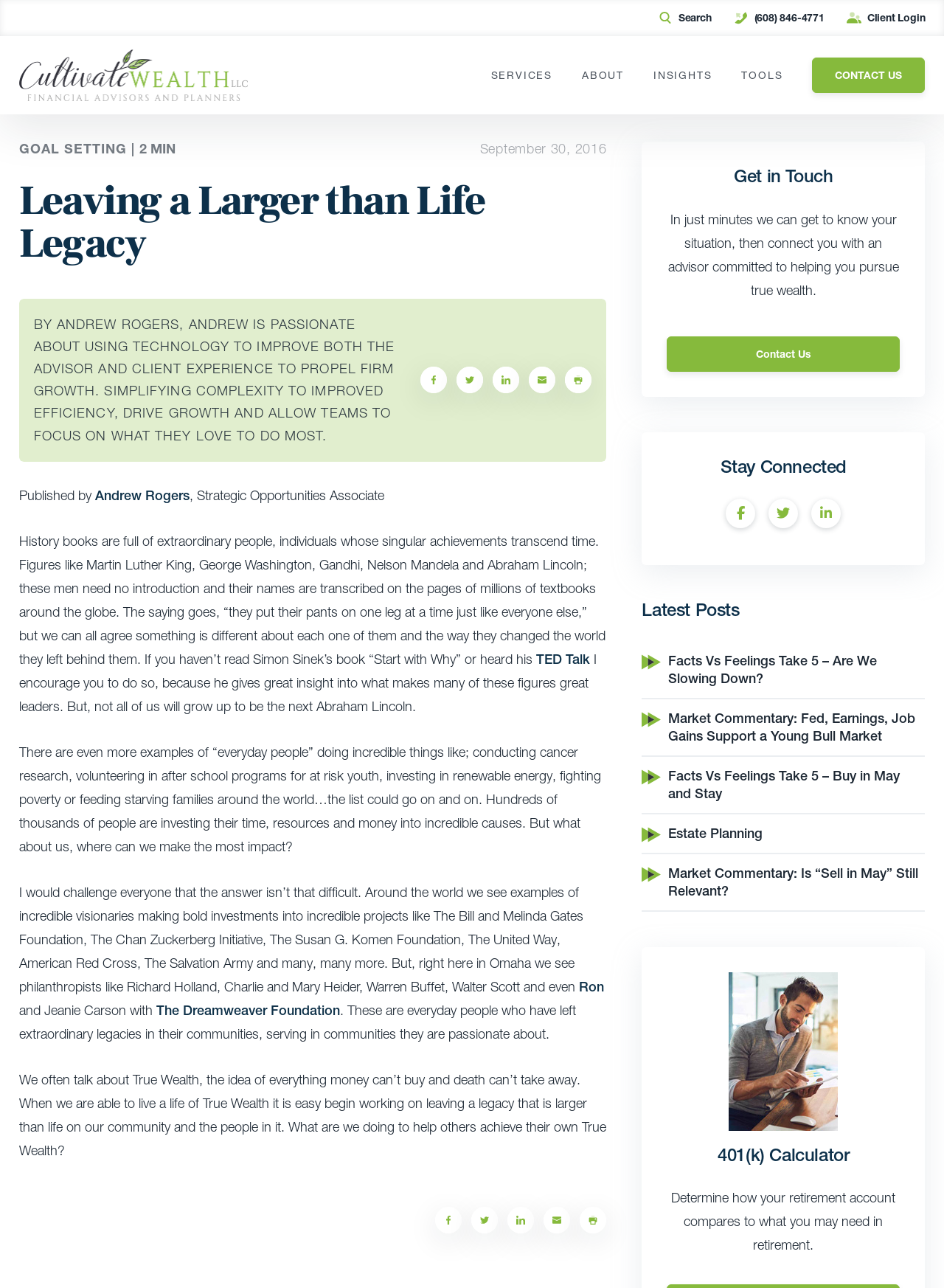Determine the bounding box coordinates of the UI element described by: "mail Created with Sketch.".

[0.576, 0.937, 0.604, 0.958]